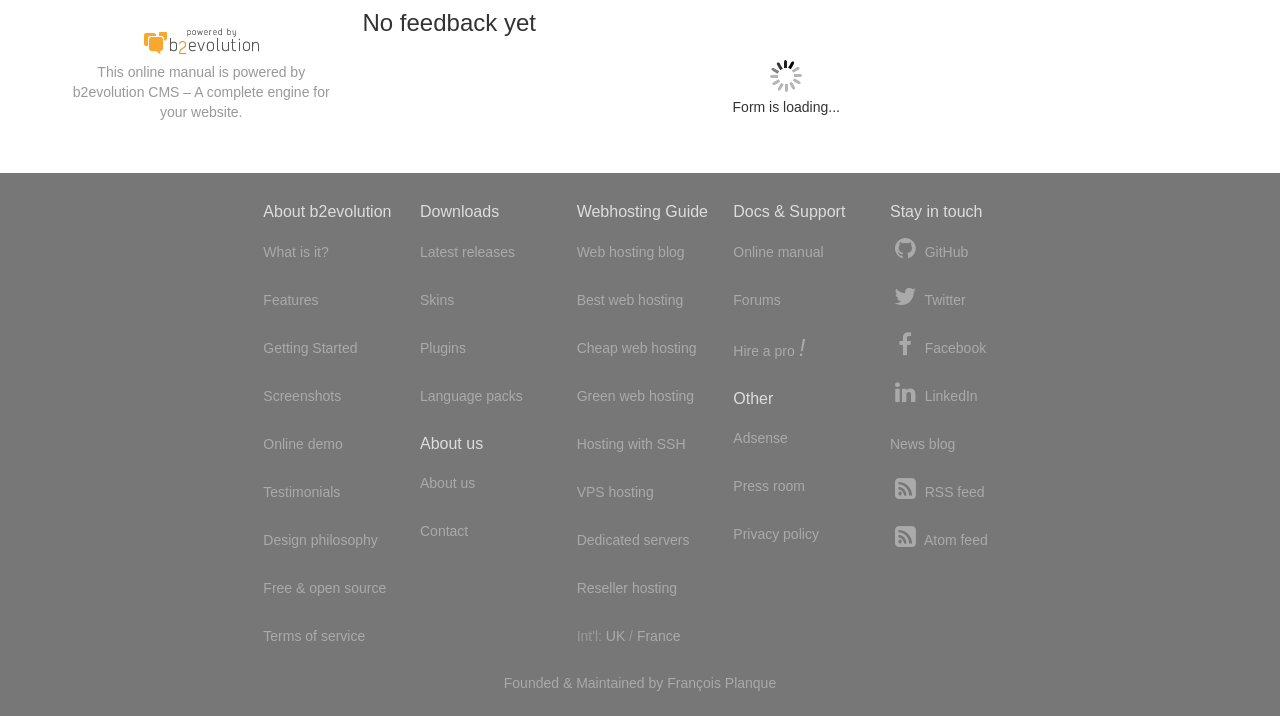How many links are there under the 'About b2evolution' heading?
Please provide a comprehensive answer based on the contents of the image.

I counted the number of link elements under the 'About b2evolution' heading, which is located at [0.206, 0.284, 0.316, 0.308] on the webpage. There are 7 links: 'What is it?', 'Features', 'Getting Started', 'Screenshots', 'Online demo', 'Testimonials', and 'Design philosophy'.